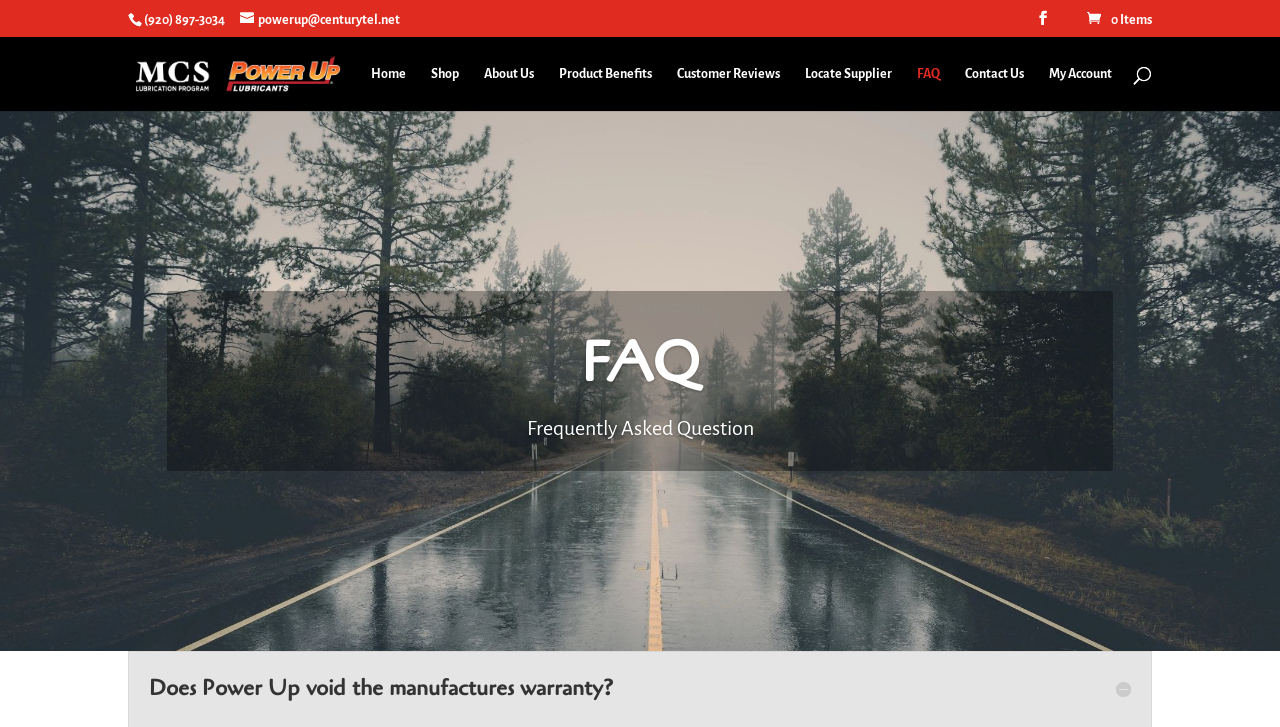How many navigation links are on the top of the webpage?
Provide a one-word or short-phrase answer based on the image.

9